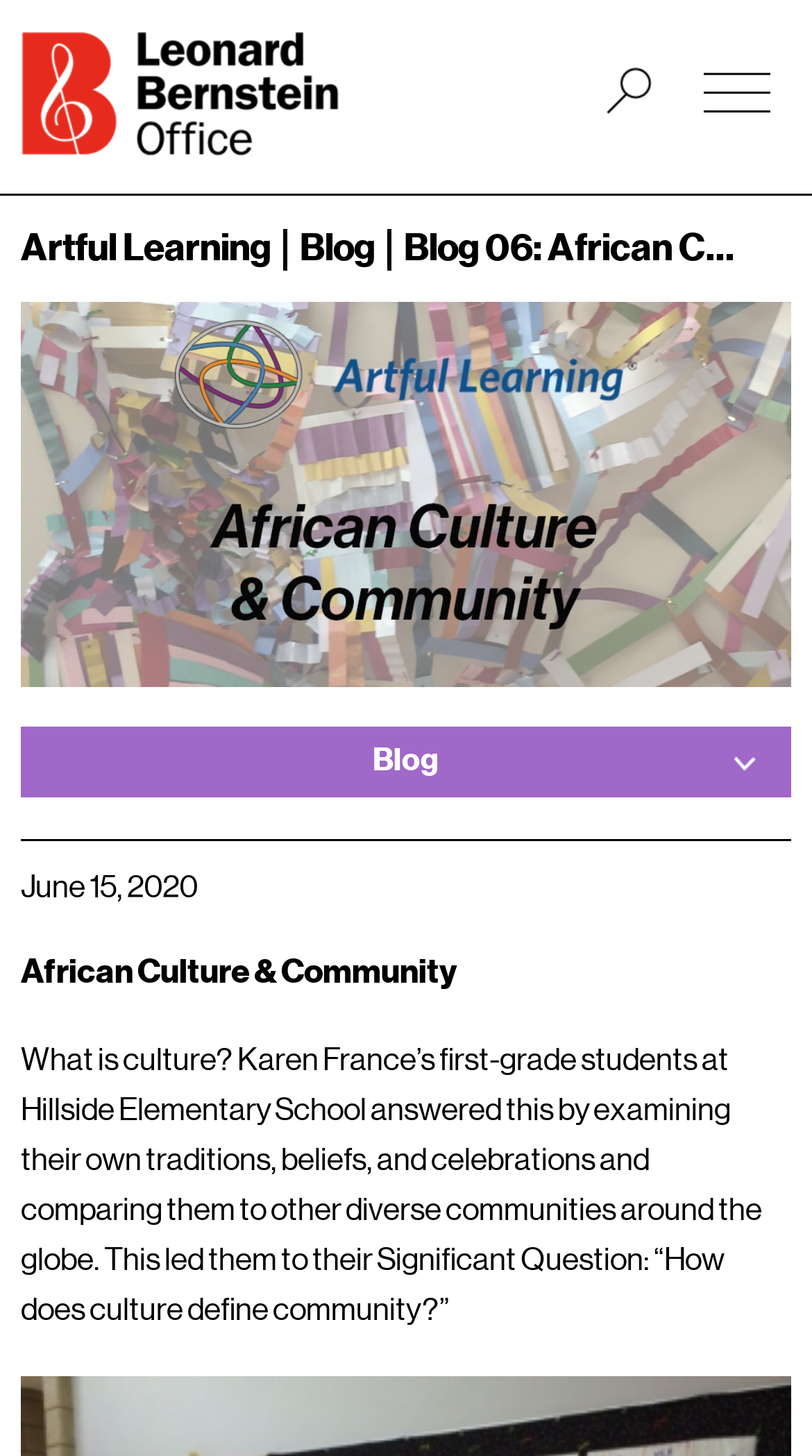What is the question asked by Karen France's students?
Look at the image and answer with only one word or phrase.

How does culture define community?